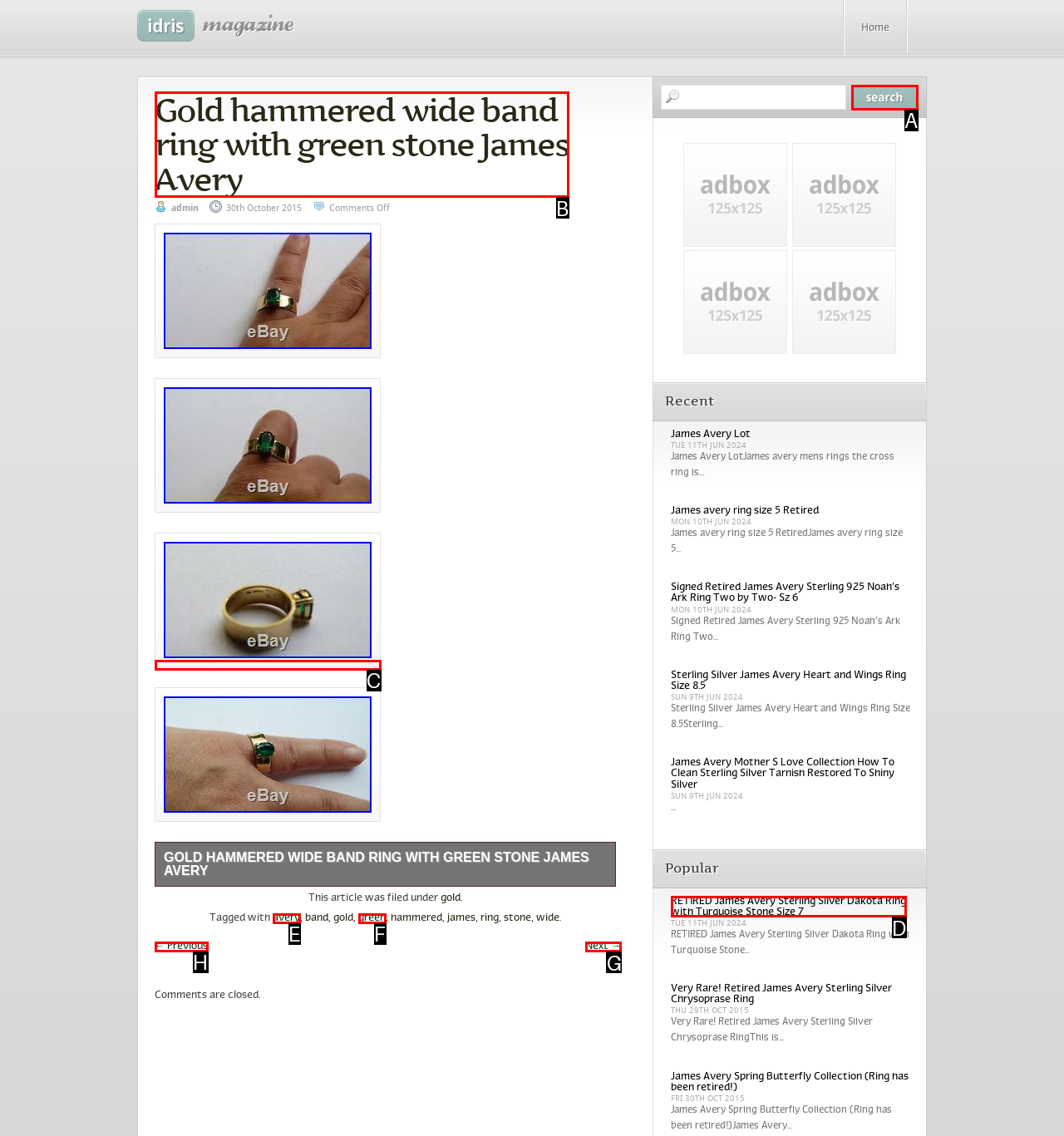Identify the letter of the UI element you should interact with to perform the task: Click on the link 'CH Pointsetter's Country Dancer JH VC'
Reply with the appropriate letter of the option.

None